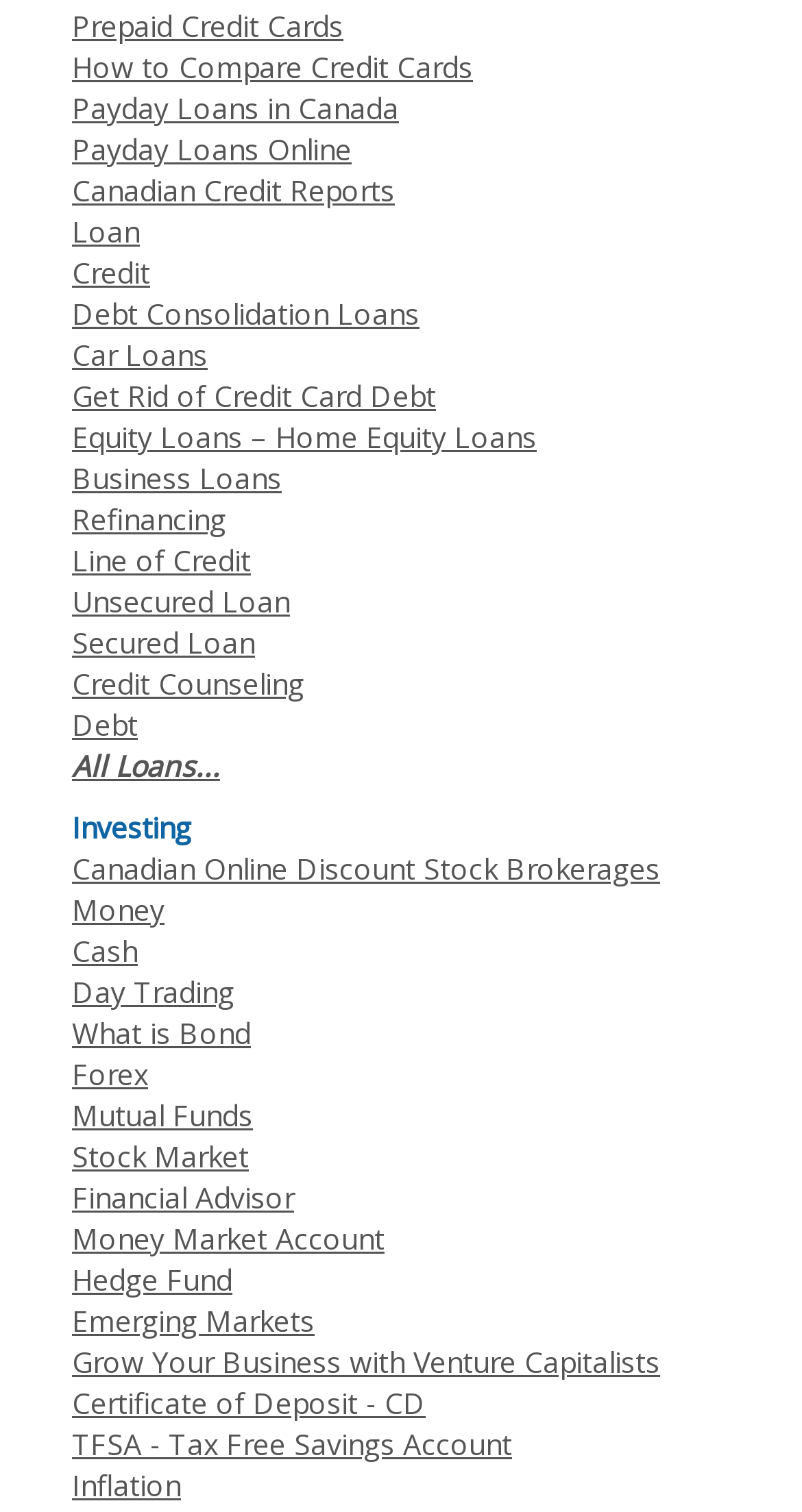Please identify the bounding box coordinates of the element I need to click to follow this instruction: "Learn about Craniosacral Therapy".

None